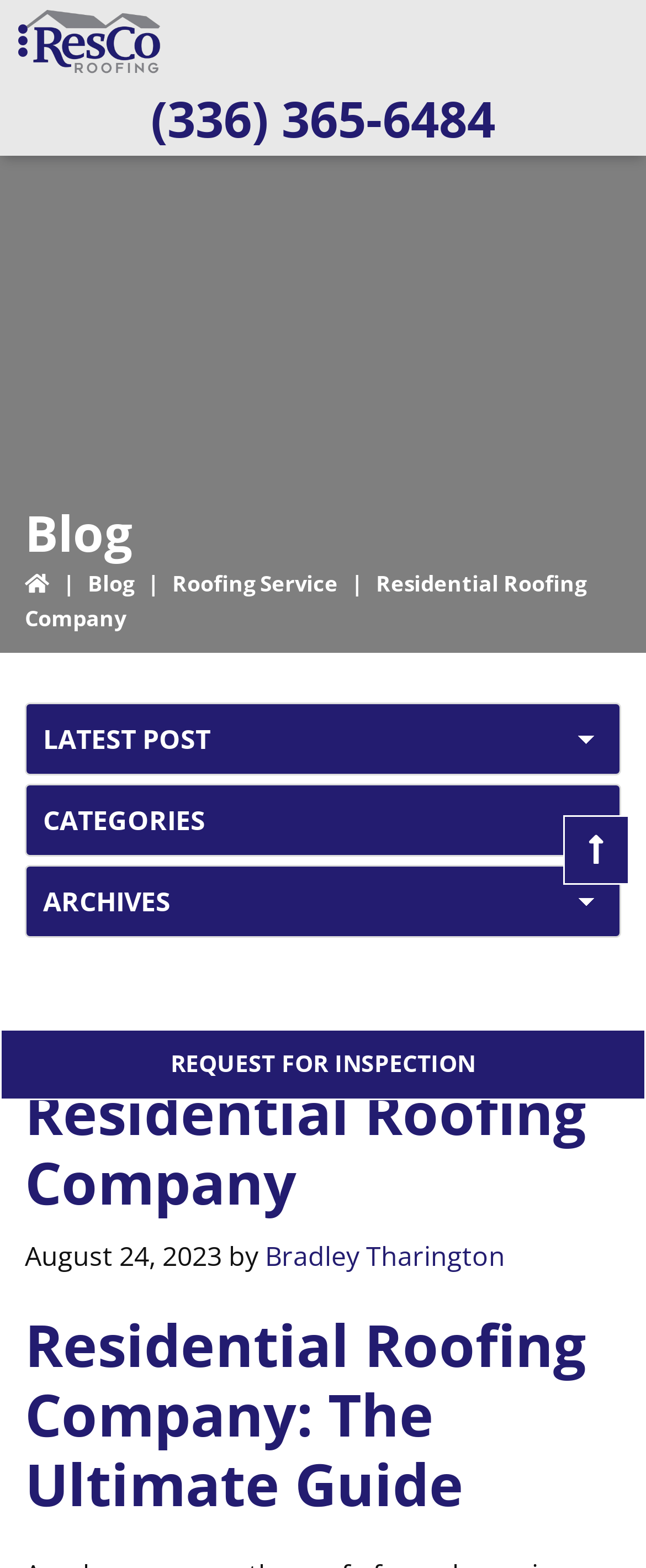Can you pinpoint the bounding box coordinates for the clickable element required for this instruction: "request for inspection"? The coordinates should be four float numbers between 0 and 1, i.e., [left, top, right, bottom].

[0.264, 0.668, 0.736, 0.688]